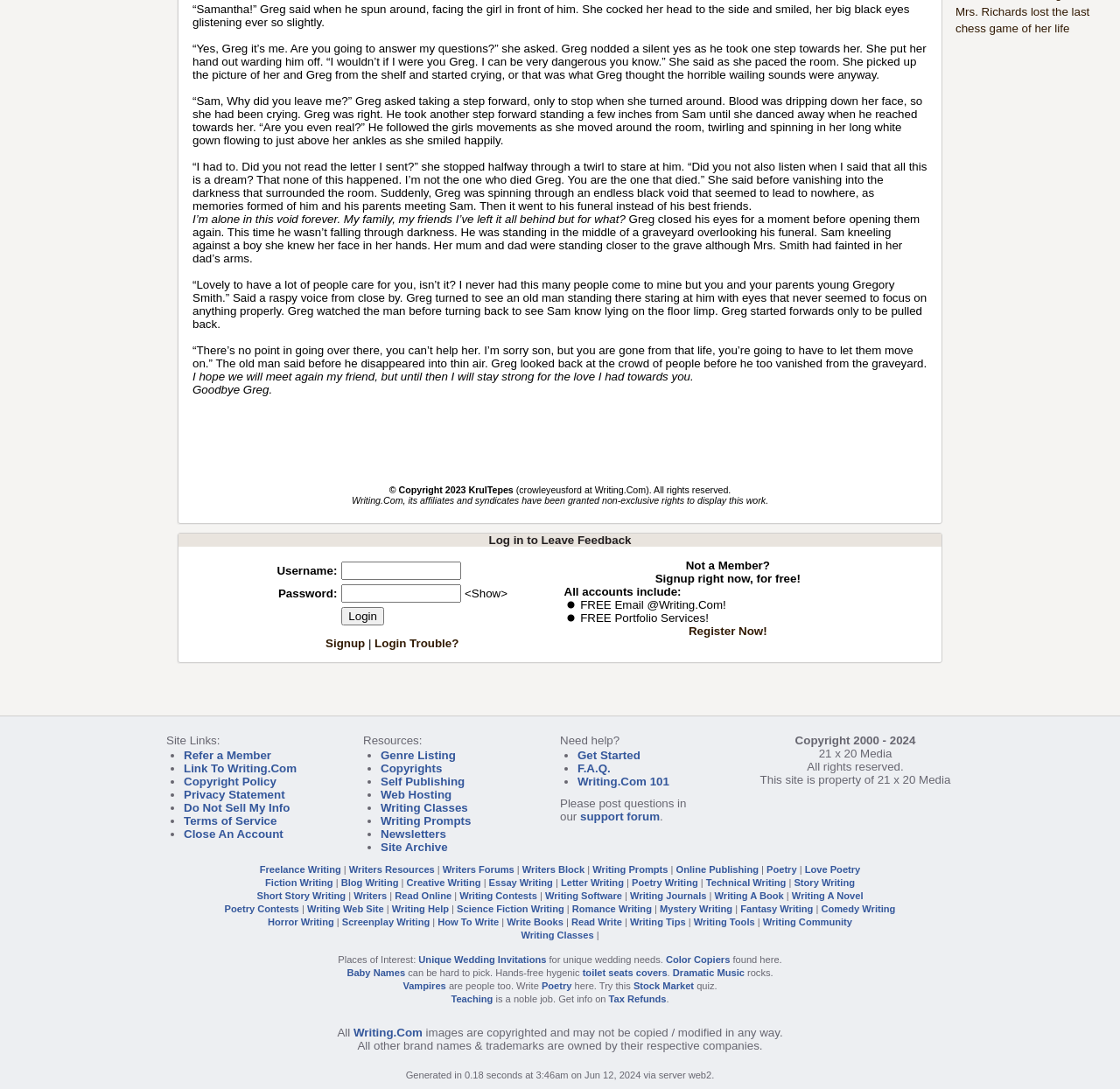Give the bounding box coordinates for the element described as: "Do Not Sell My Info".

[0.164, 0.736, 0.259, 0.748]